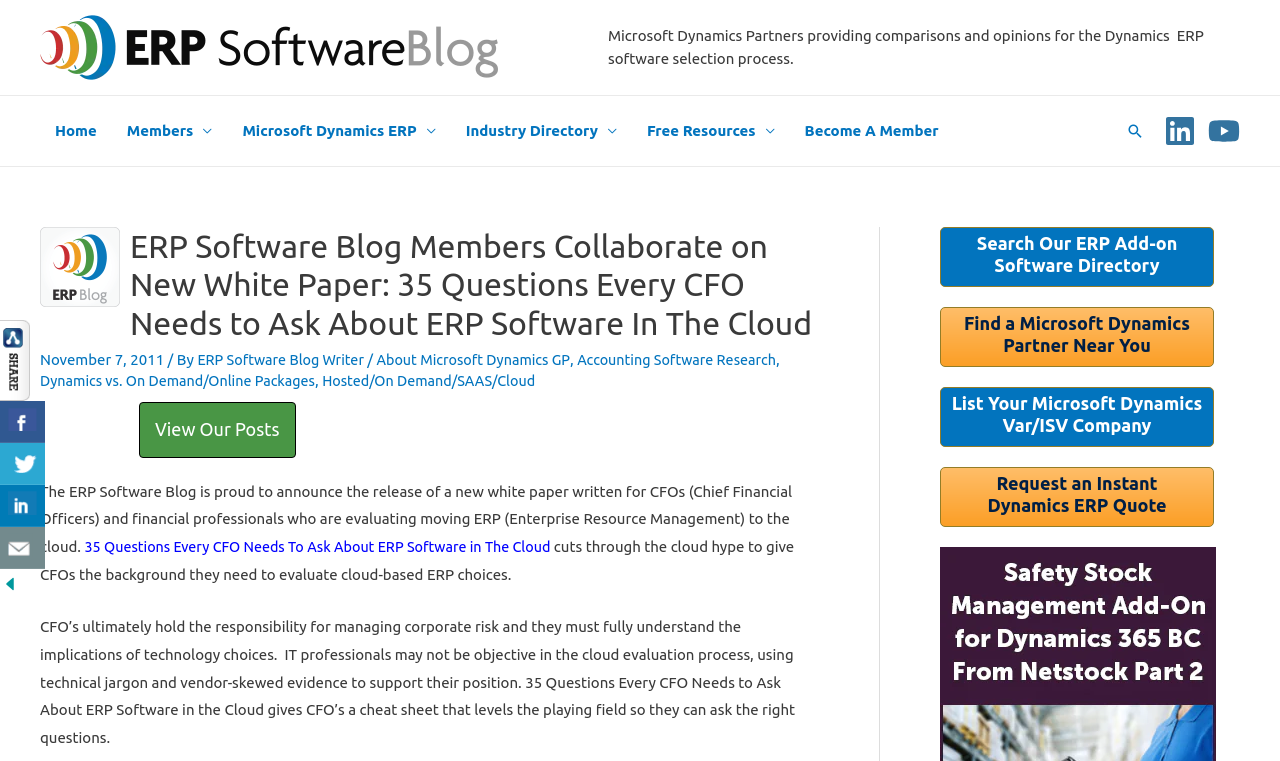Please answer the following question using a single word or phrase: 
What is the purpose of the white paper?

To help CFOs